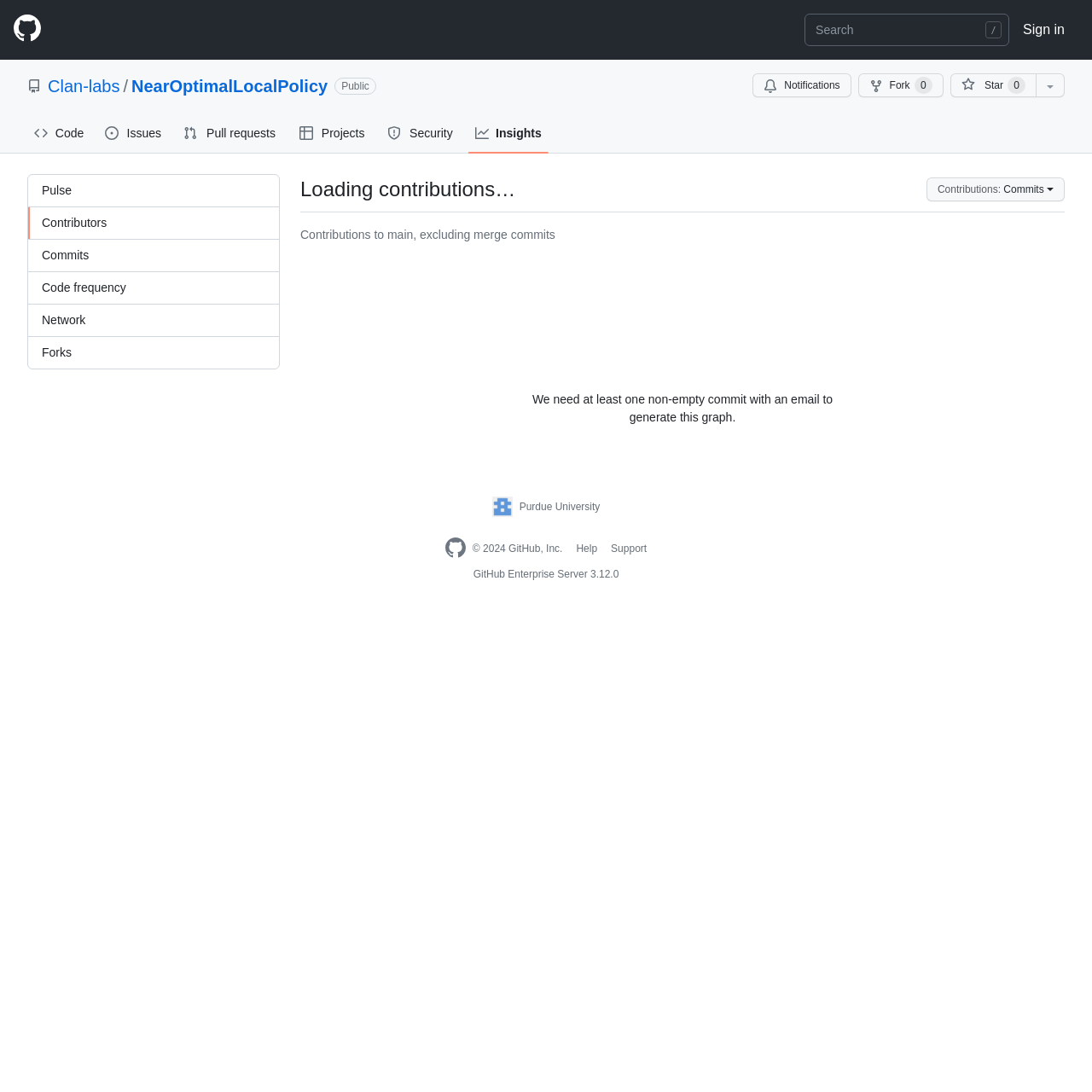Identify the bounding box coordinates of the area that should be clicked in order to complete the given instruction: "Fork this repository". The bounding box coordinates should be four float numbers between 0 and 1, i.e., [left, top, right, bottom].

[0.786, 0.067, 0.864, 0.089]